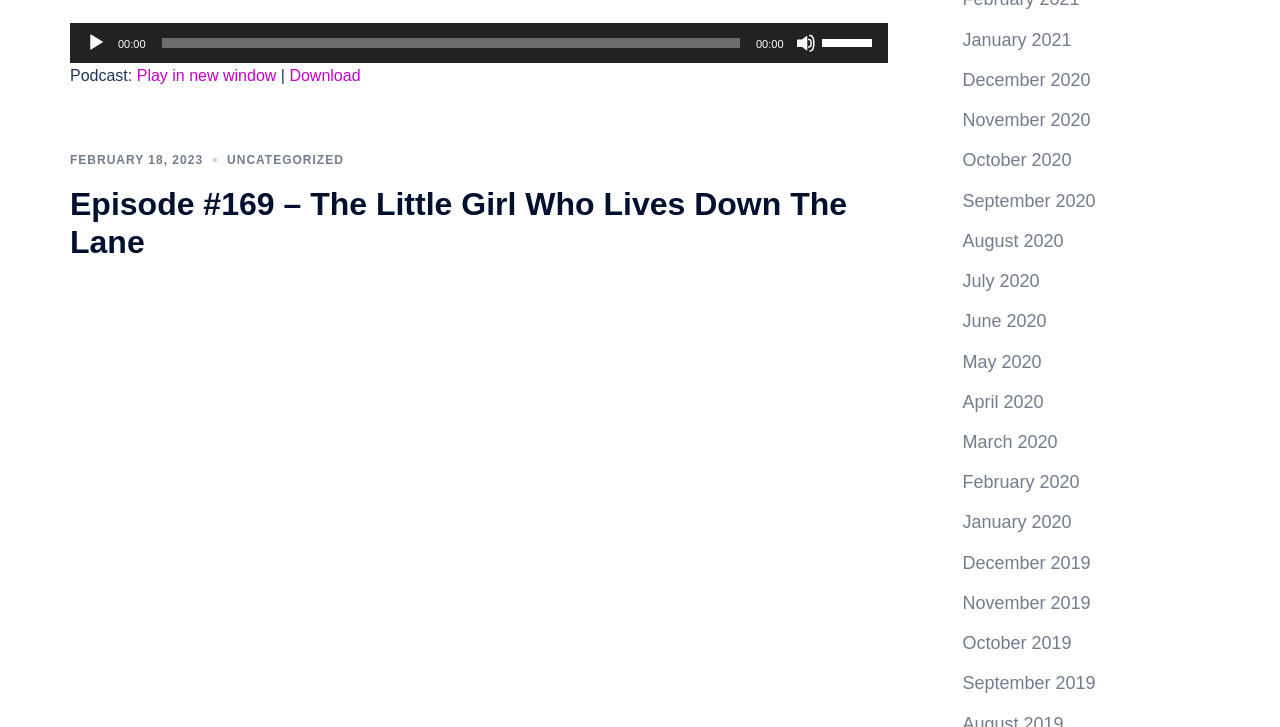Determine the bounding box coordinates of the clickable region to execute the instruction: "Open the podcast in a new window". The coordinates should be four float numbers between 0 and 1, denoted as [left, top, right, bottom].

[0.107, 0.092, 0.216, 0.115]